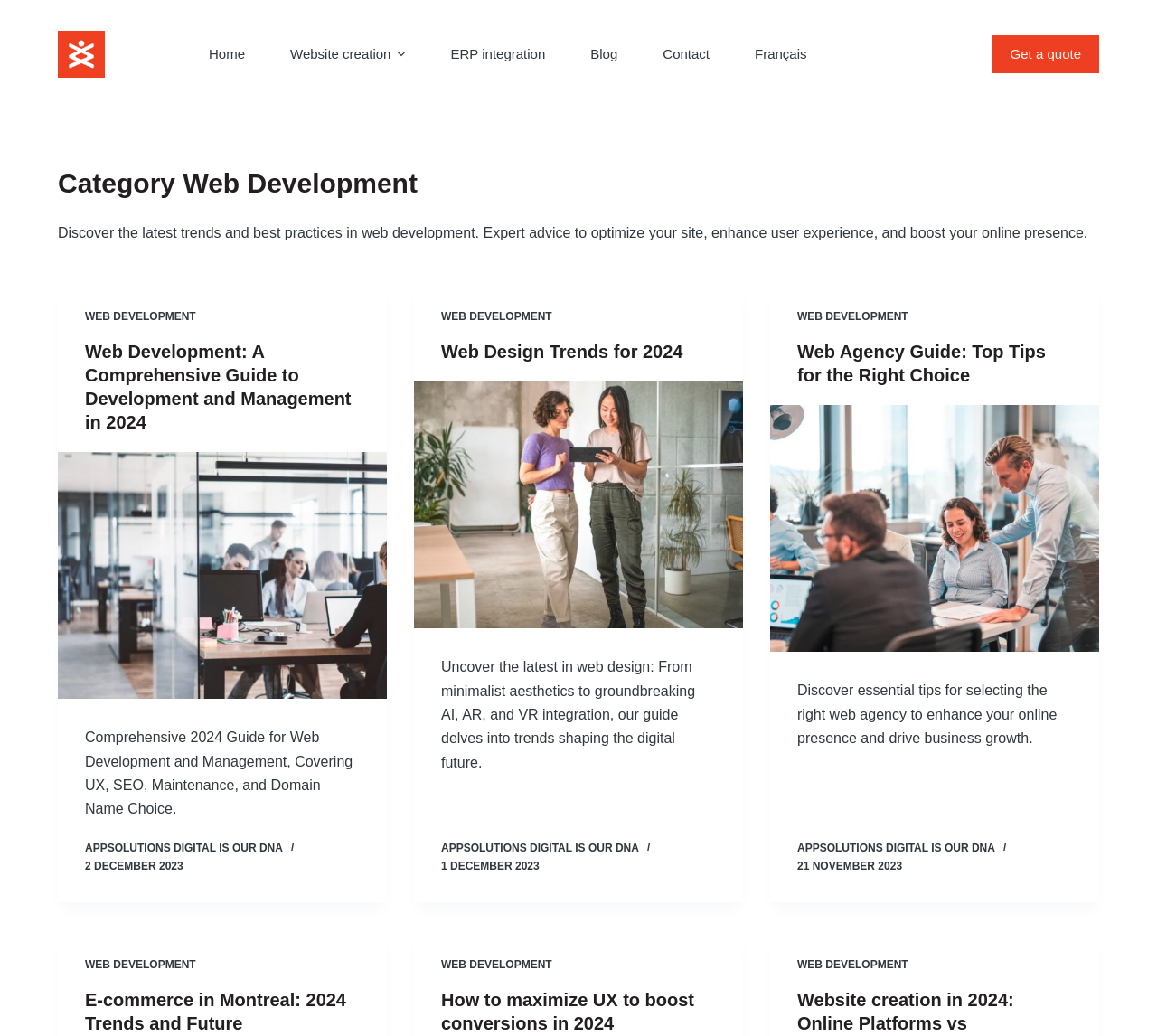Create an elaborate caption that covers all aspects of the webpage.

This webpage is about web development, with a focus on trends, best practices, and expert advice. At the top, there is a navigation menu with links to various sections, including "Home", "Website creation", "ERP integration", "Blog", "Contact", and "Français". Below the navigation menu, there is a prominent call-to-action button "Get a quote".

The main content area is divided into three columns, each containing an article with a heading, a brief summary, and a link to read more. The articles are about web development, with topics such as a comprehensive guide to development and management in 2024, web design trends for 2024, and a guide to choosing the right web agency.

Each article has a heading, a brief summary, and a link to read more. The summaries provide a concise overview of the article's content, and the links allow users to access the full article. The articles also include images and timestamps indicating when they were published.

The webpage has a clean and organized layout, making it easy to navigate and find relevant information. The use of headings, summaries, and links helps to break up the content and make it more scannable. Overall, the webpage appears to be a valuable resource for individuals and businesses looking to improve their online presence and stay up-to-date with the latest trends and best practices in web development.